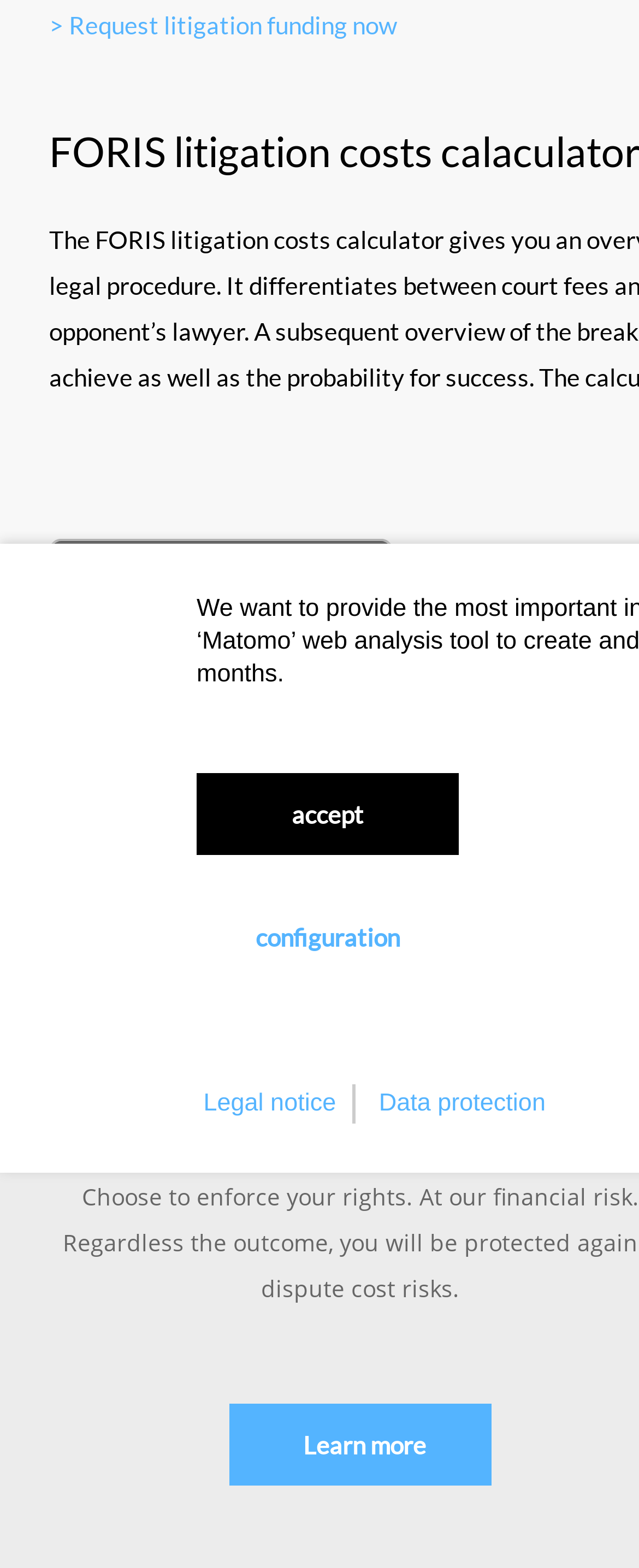Please find the bounding box coordinates in the format (top-left x, top-left y, bottom-right x, bottom-right y) for the given element description. Ensure the coordinates are floating point numbers between 0 and 1. Description: alt="Android"

[0.077, 0.409, 0.615, 0.485]